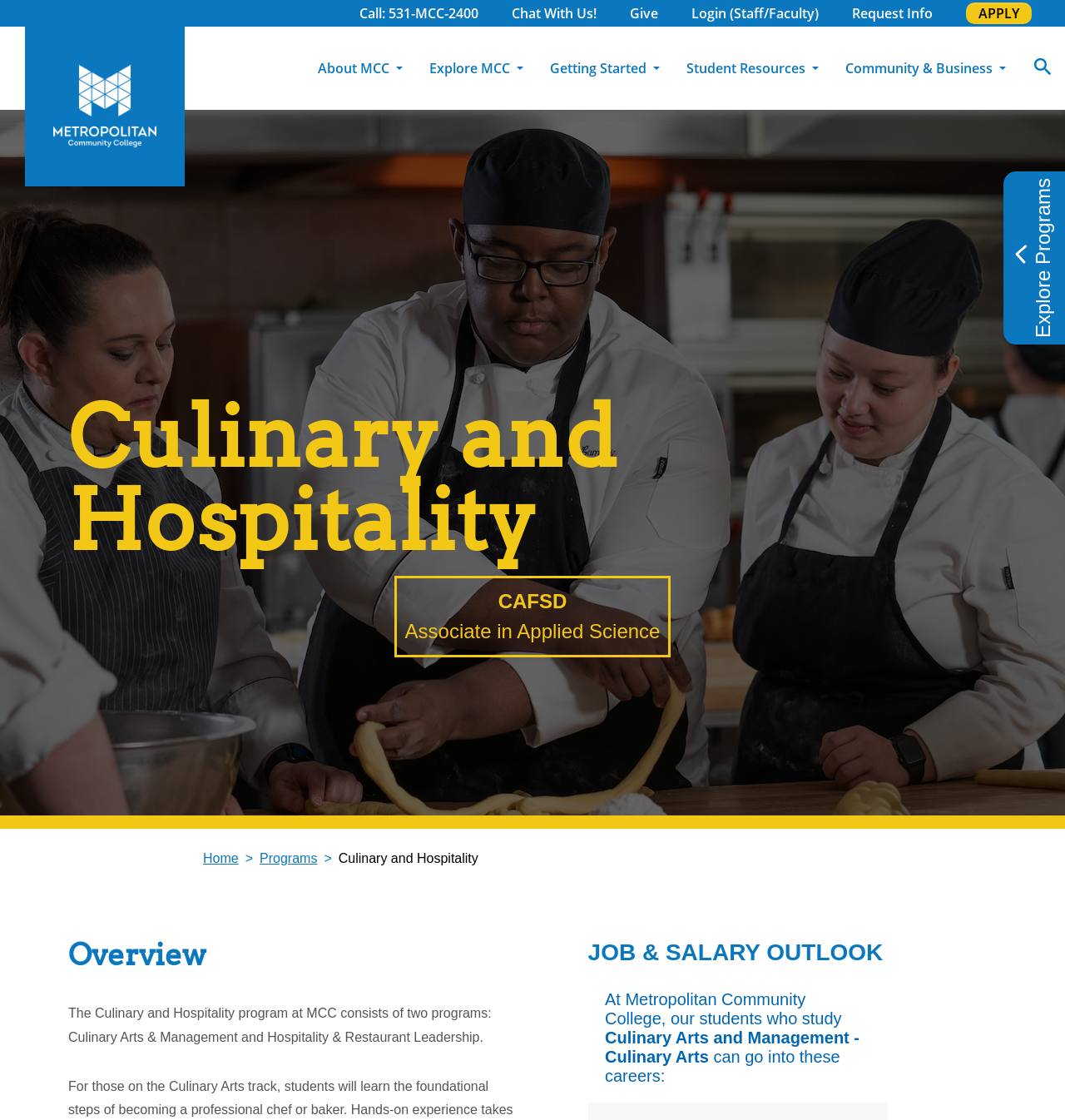Give a concise answer of one word or phrase to the question: 
What is the phone number to call?

531-MCC-2400